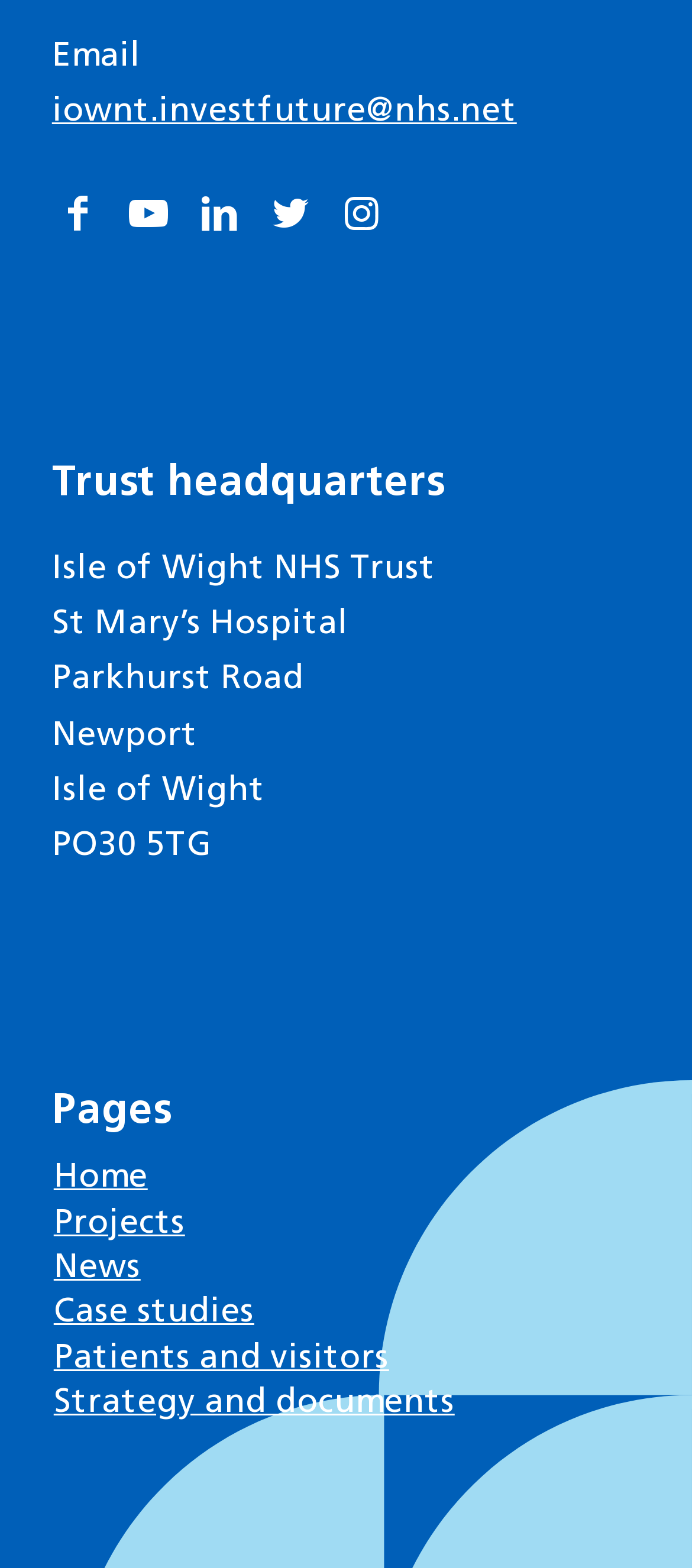Locate the bounding box for the described UI element: "Instagram". Ensure the coordinates are four float numbers between 0 and 1, formatted as [left, top, right, bottom].

[0.485, 0.119, 0.56, 0.153]